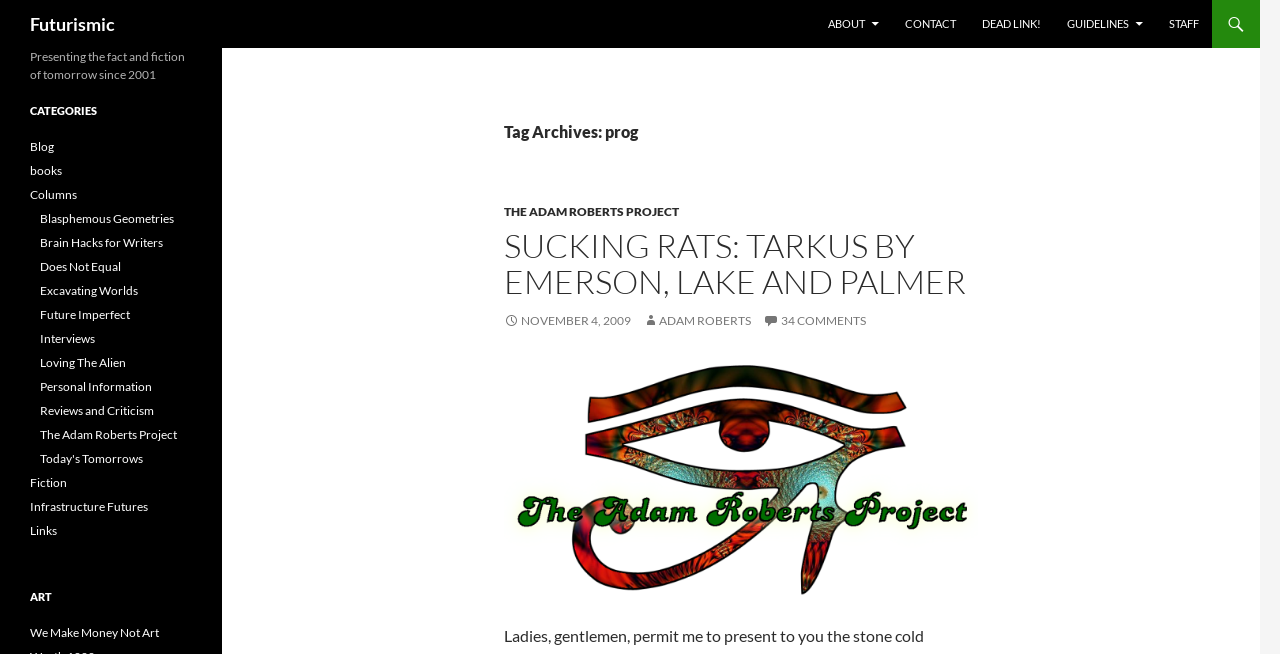Please determine the bounding box coordinates for the element that should be clicked to follow these instructions: "read article about Tarkus by Emerson, Lake and Palmer".

[0.394, 0.349, 0.764, 0.459]